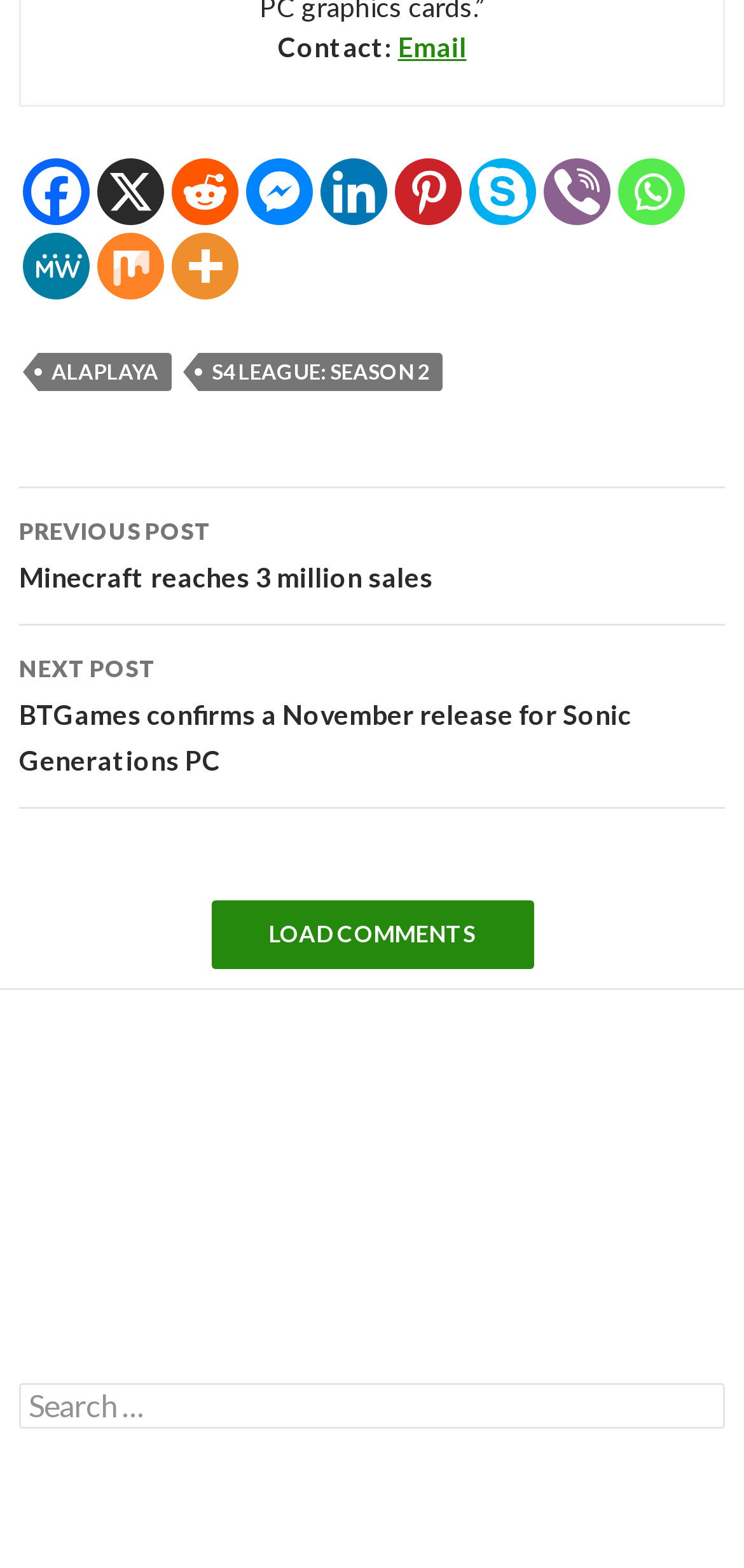How many social media links are available?
Give a single word or phrase answer based on the content of the image.

12